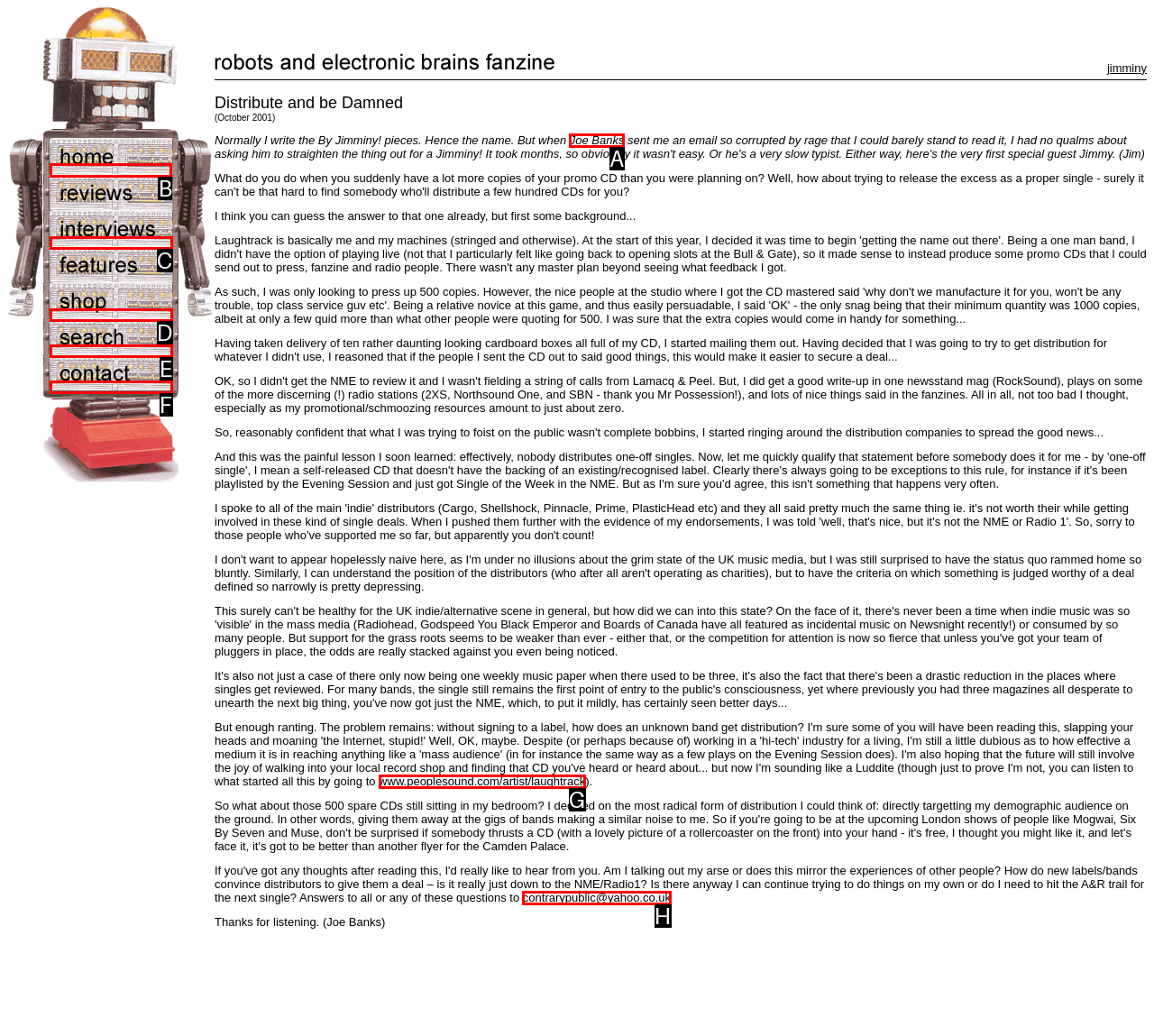Out of the given choices, which letter corresponds to the UI element required to follow the link in the third row? Answer with the letter.

B